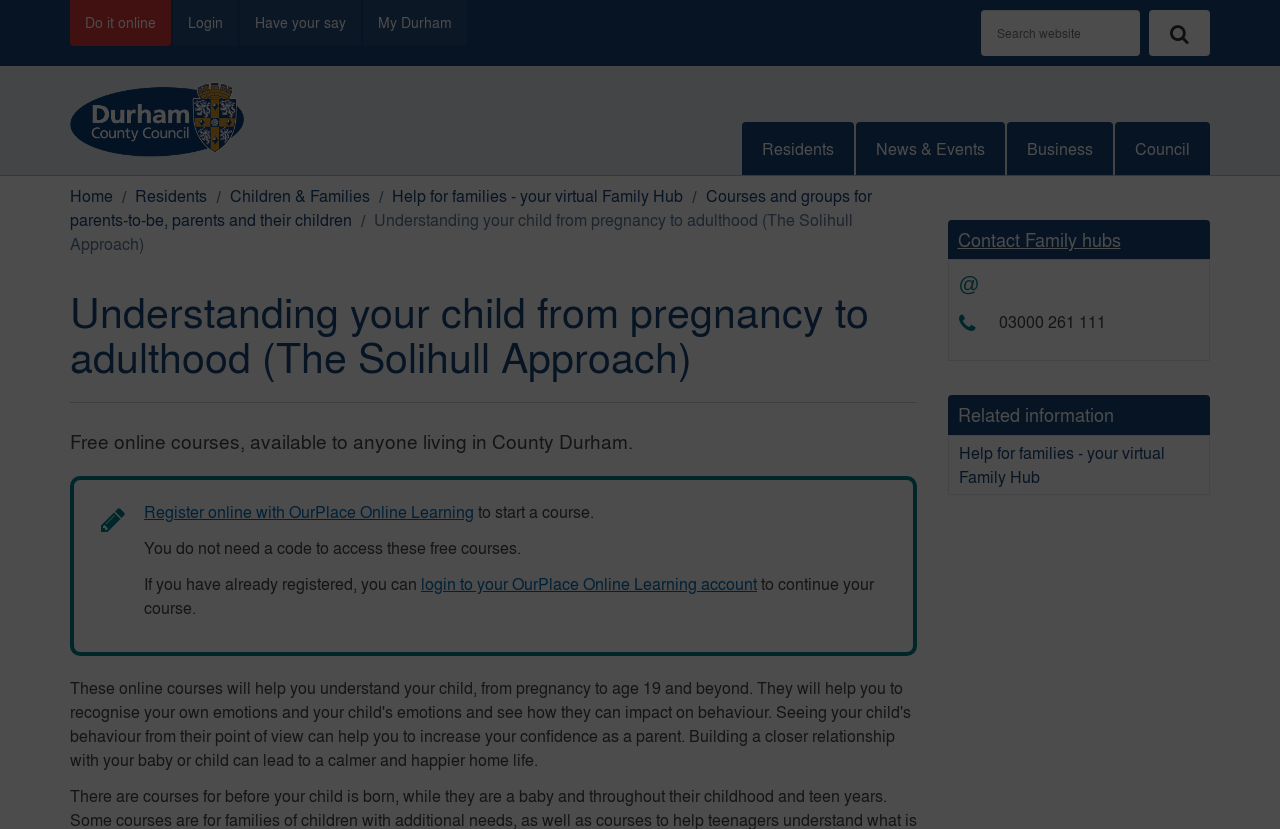Please find the bounding box for the UI element described by: "aria-label="search button" title="search button"".

[0.898, 0.012, 0.945, 0.068]